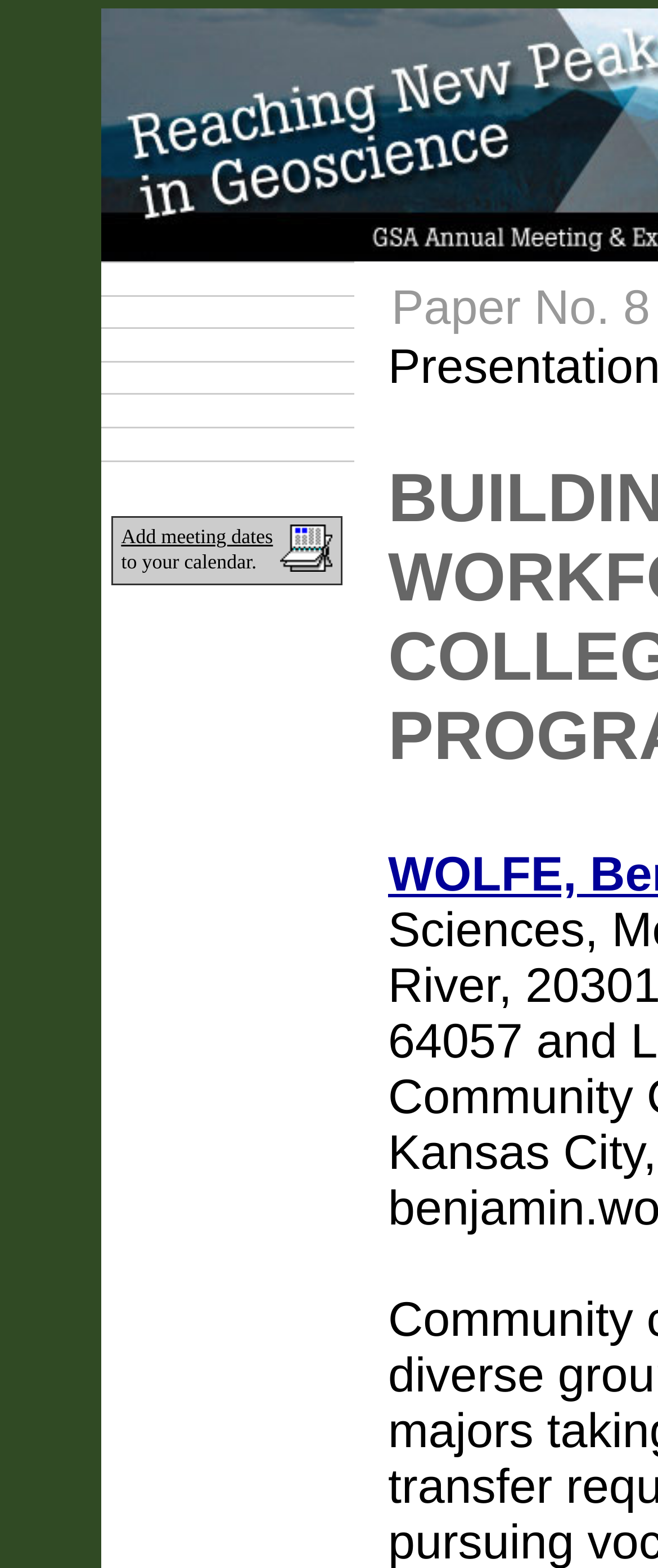Find the main header of the webpage and produce its text content.

BUILDING THE “GREEN-COLLAR” WORKFORCE IN TWO-YEAR COLLEGE GEOSCIENCES PROGRAMS